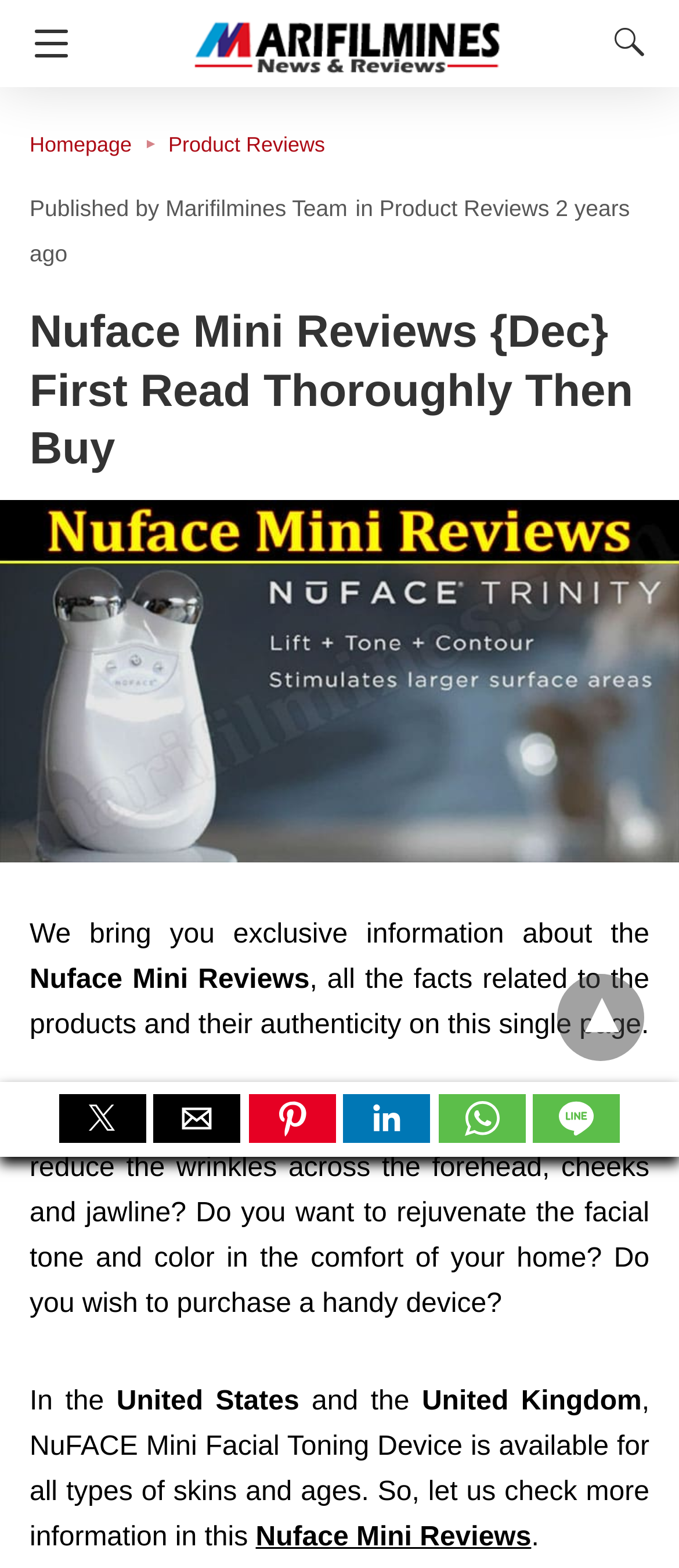Find the bounding box coordinates corresponding to the UI element with the description: "aria-label="twitter"". The coordinates should be formatted as [left, top, right, bottom], with values as floats between 0 and 1.

[0.087, 0.698, 0.215, 0.729]